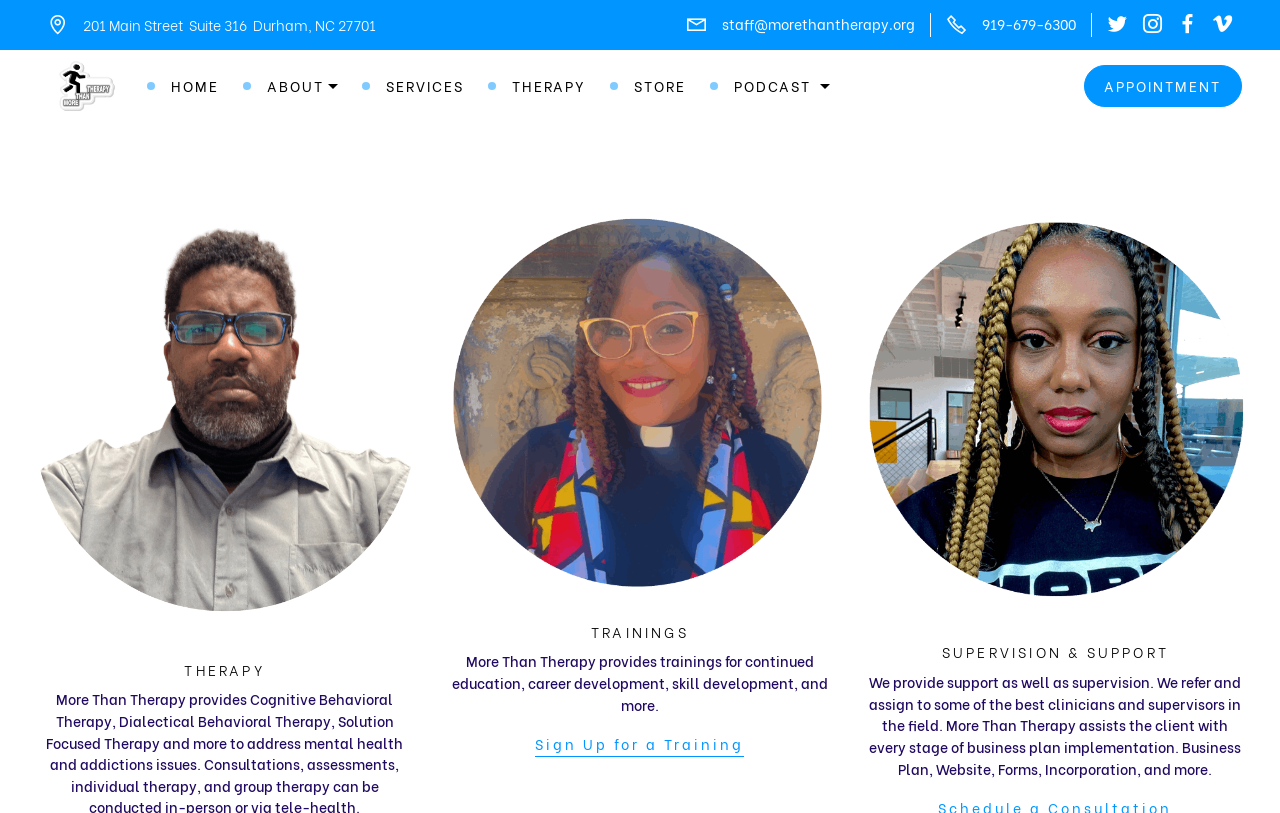Identify the bounding box coordinates for the UI element described as: "alt="More Than Therapy"".

[0.044, 0.071, 0.092, 0.14]